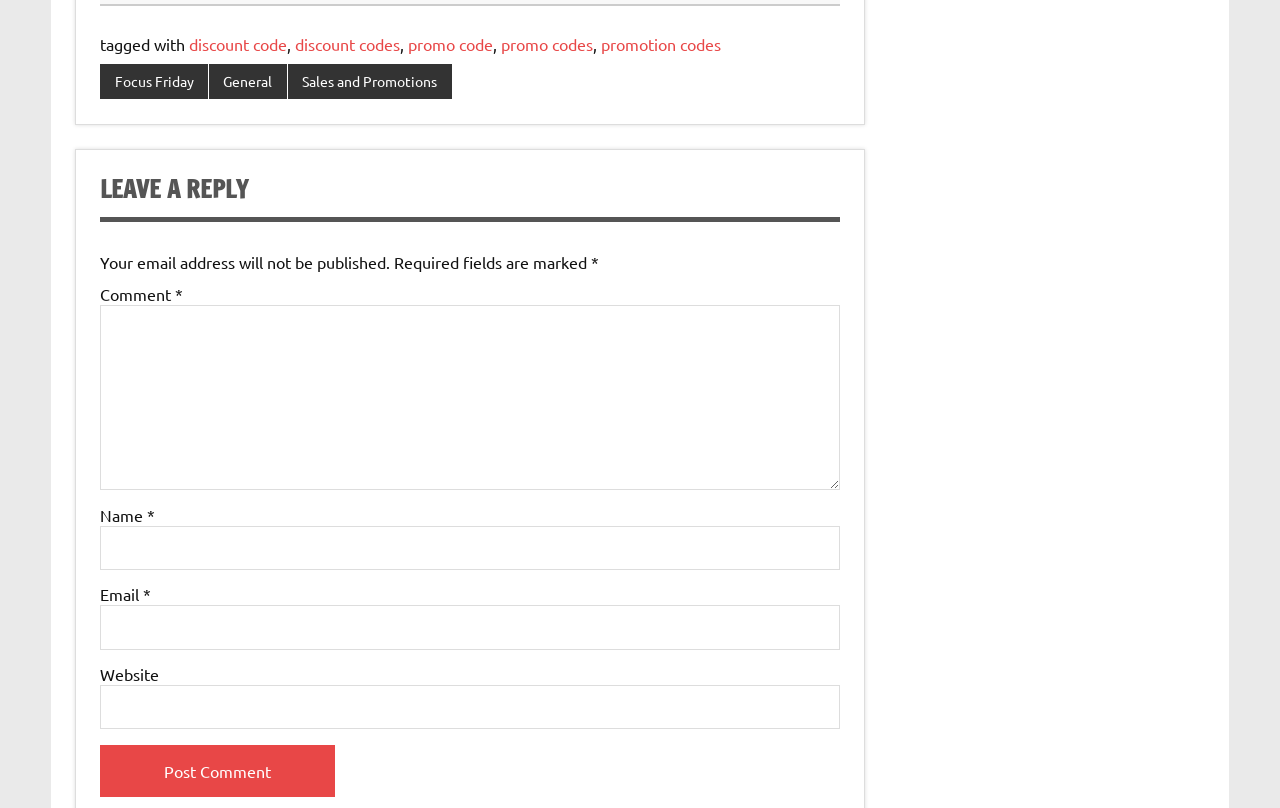With reference to the screenshot, provide a detailed response to the question below:
What is the purpose of the comment section?

The purpose of the comment section can be inferred from the heading 'LEAVE A REPLY' and the presence of text fields for comment, name, email, and website, which suggests that users can leave a reply or comment on the webpage.